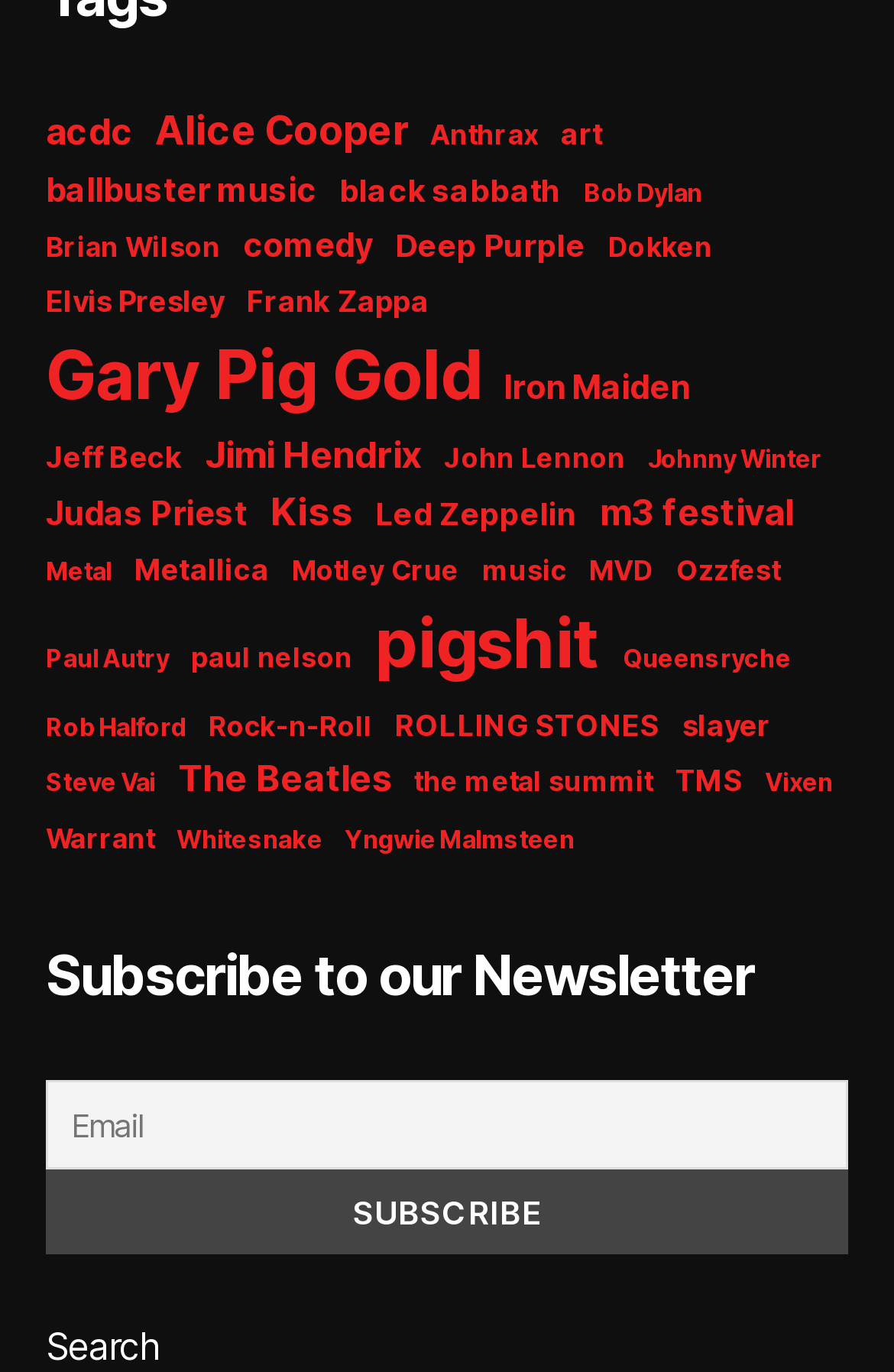How many links are on this webpage?
Please look at the screenshot and answer using one word or phrase.

968